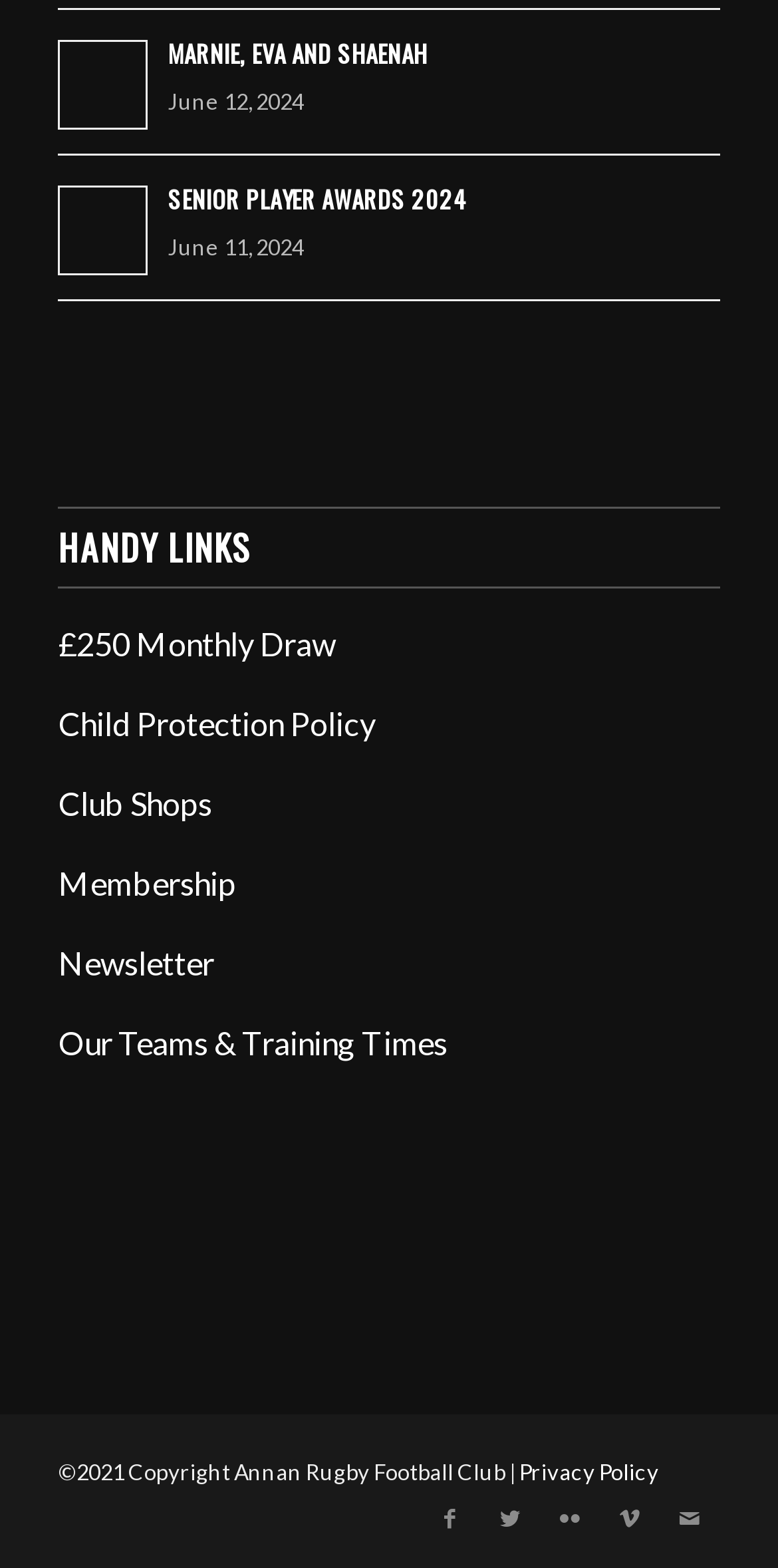Kindly provide the bounding box coordinates of the section you need to click on to fulfill the given instruction: "Visit Club Shops".

[0.075, 0.5, 0.272, 0.524]